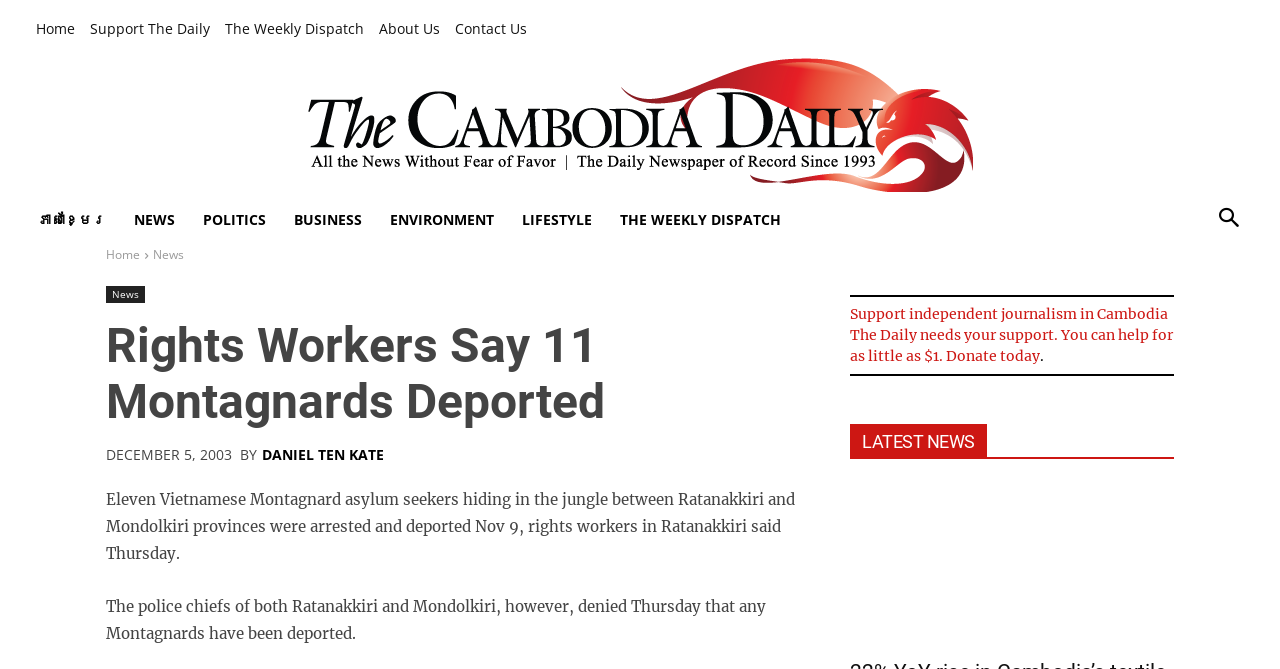Find and indicate the bounding box coordinates of the region you should select to follow the given instruction: "Donate to support independent journalism".

[0.664, 0.456, 0.916, 0.546]